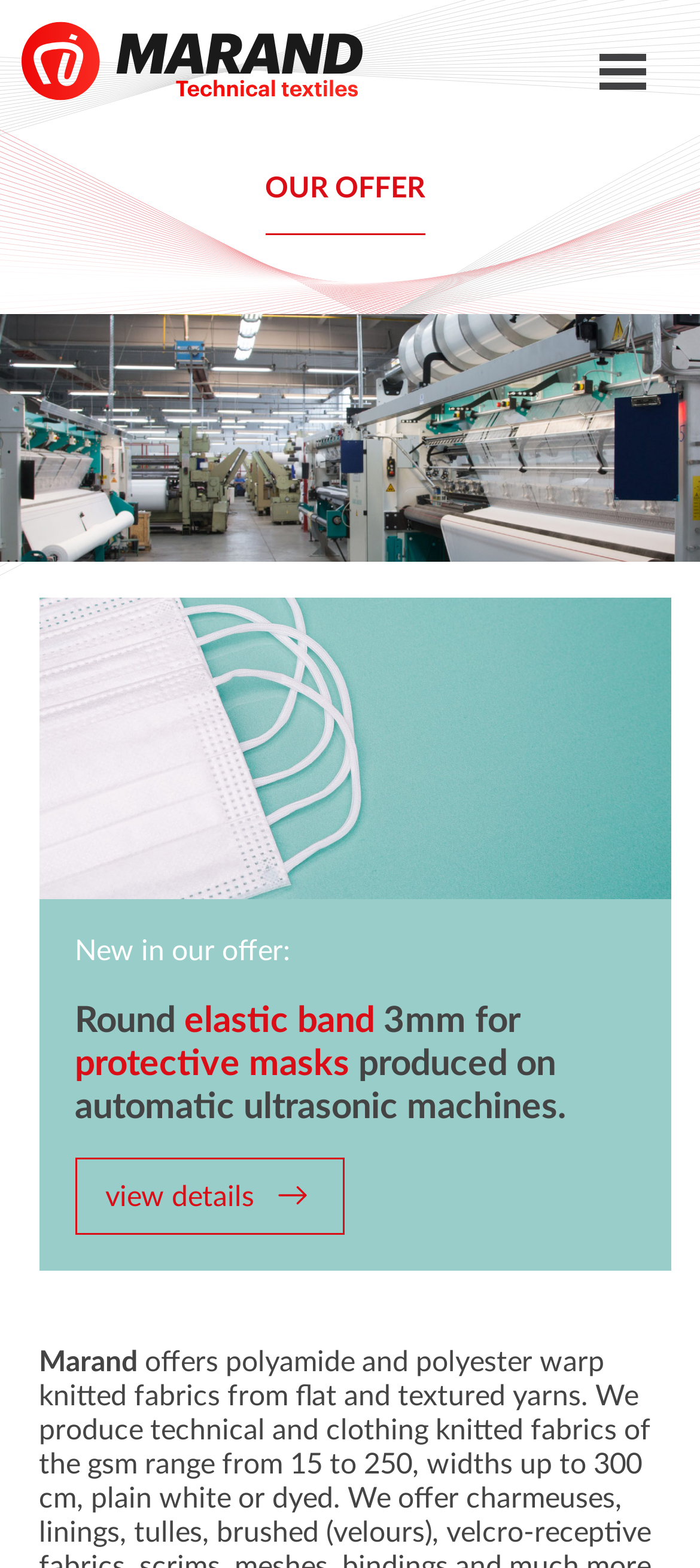What is the category of products offered?
Answer the question with as much detail as possible.

Based on the webpage's content, particularly the heading 'OUR OFFER' and the image description 'Wysokiej jakości guma elastyczna do masek', it can be inferred that the website offers textiles as its main category of products.